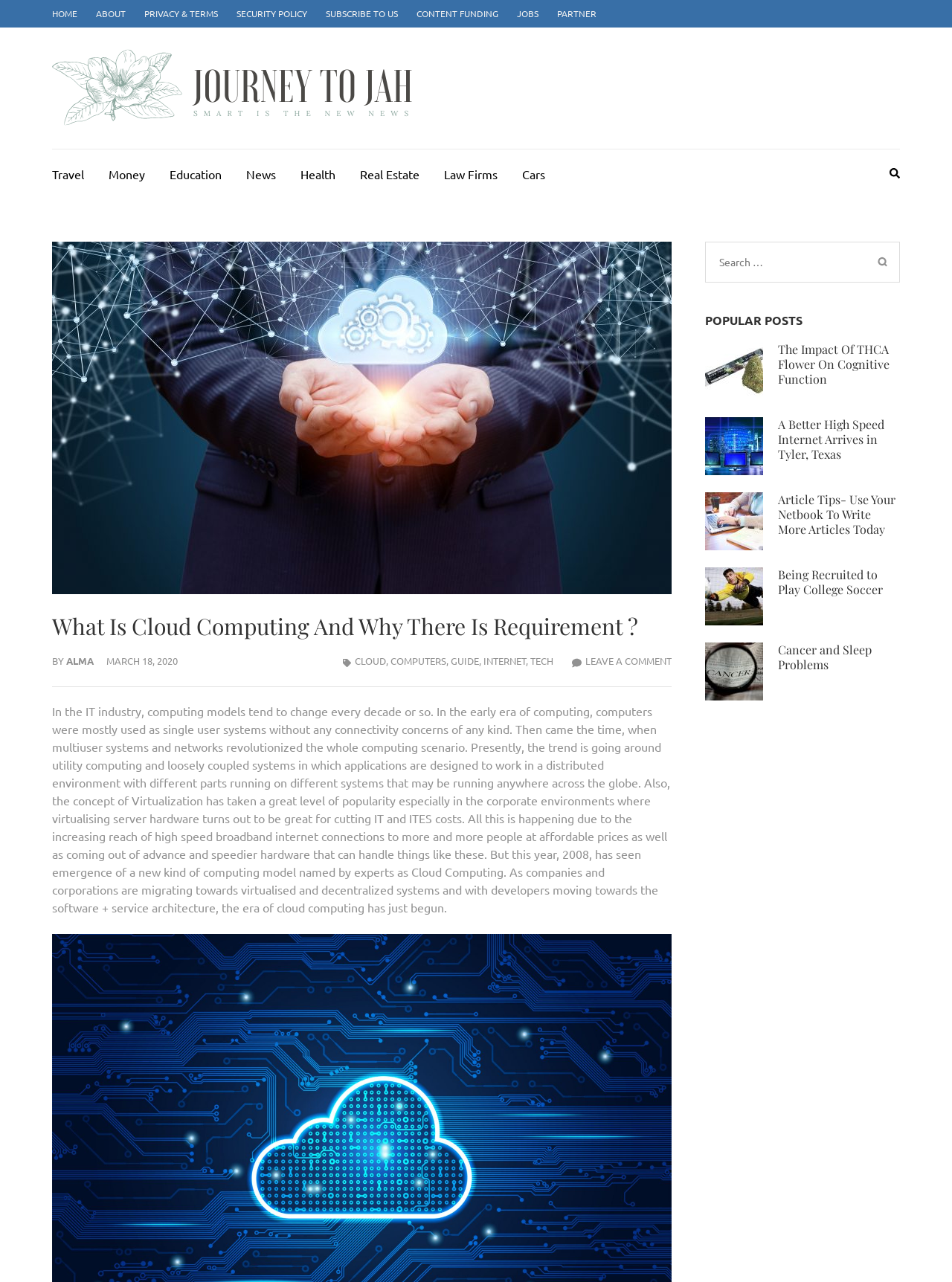Provide a single word or phrase to answer the given question: 
What is the first link on the top navigation bar?

HOME